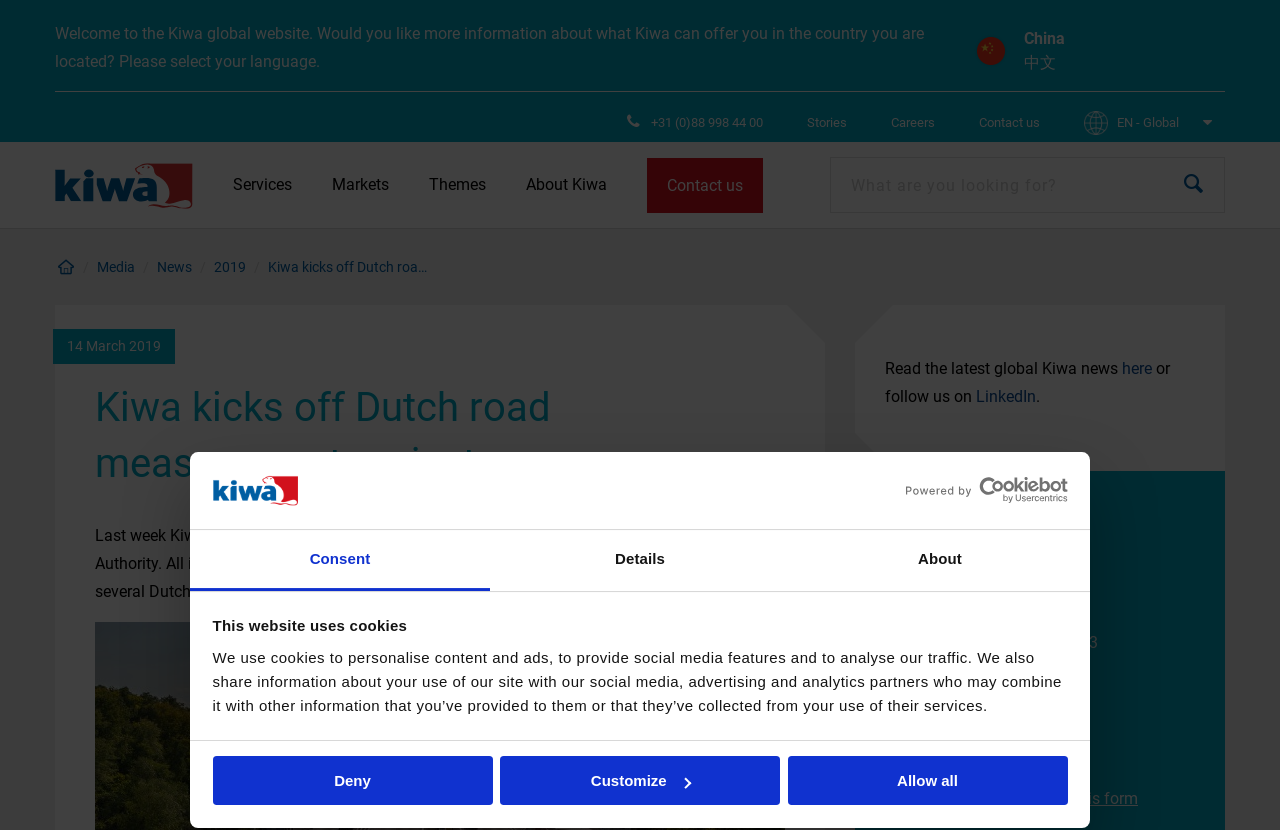Predict the bounding box of the UI element that fits this description: "Tips".

None